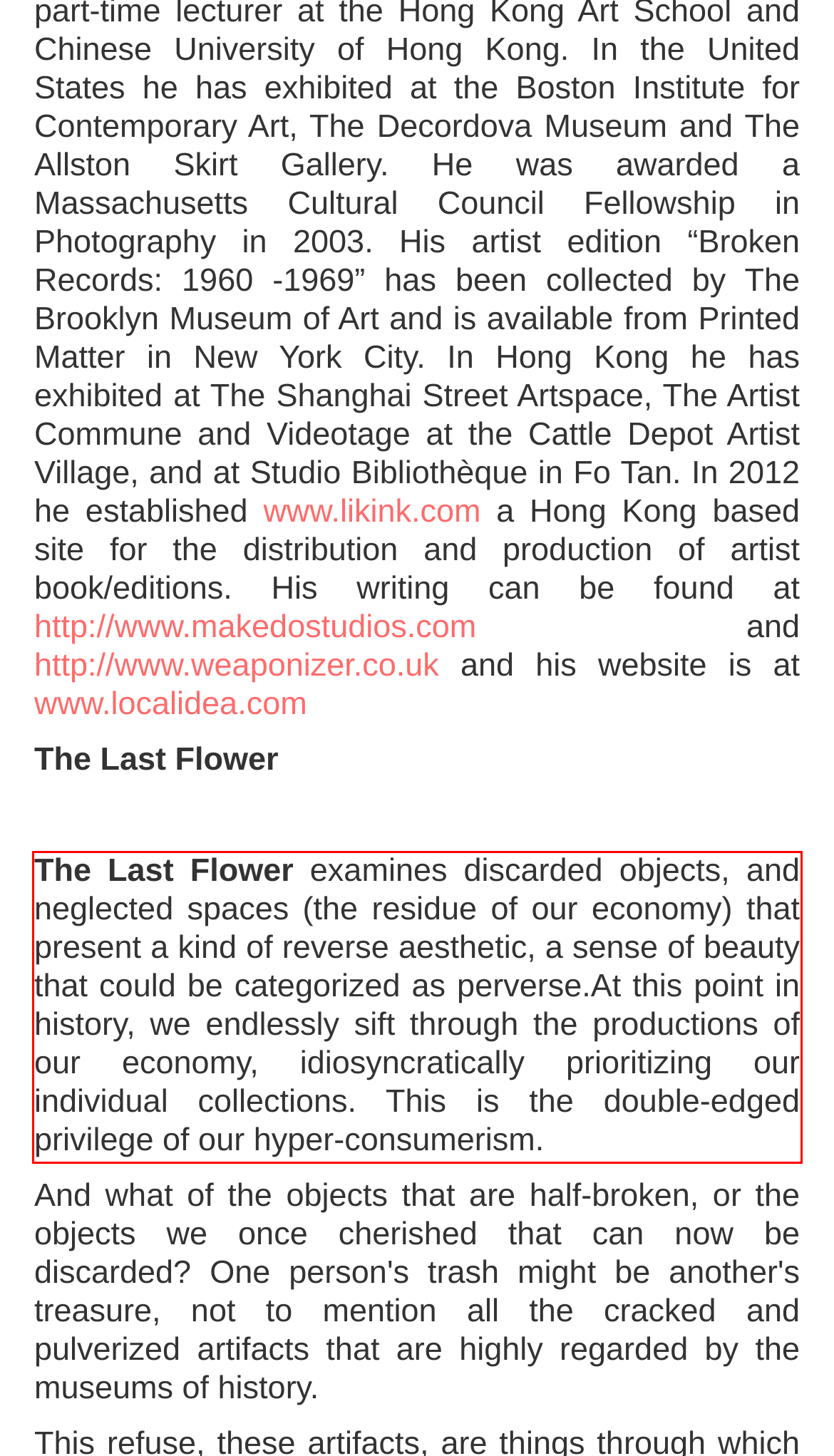Using the provided screenshot, read and generate the text content within the red-bordered area.

The Last Flower examines discarded objects, and neglected spaces (the residue of our economy) that present a kind of reverse aesthetic, a sense of beauty that could be categorized as perverse.At this point in history, we endlessly sift through the productions of our economy, idiosyncratically prioritizing our individual collections. This is the double-edged privilege of our hyper-consumerism.